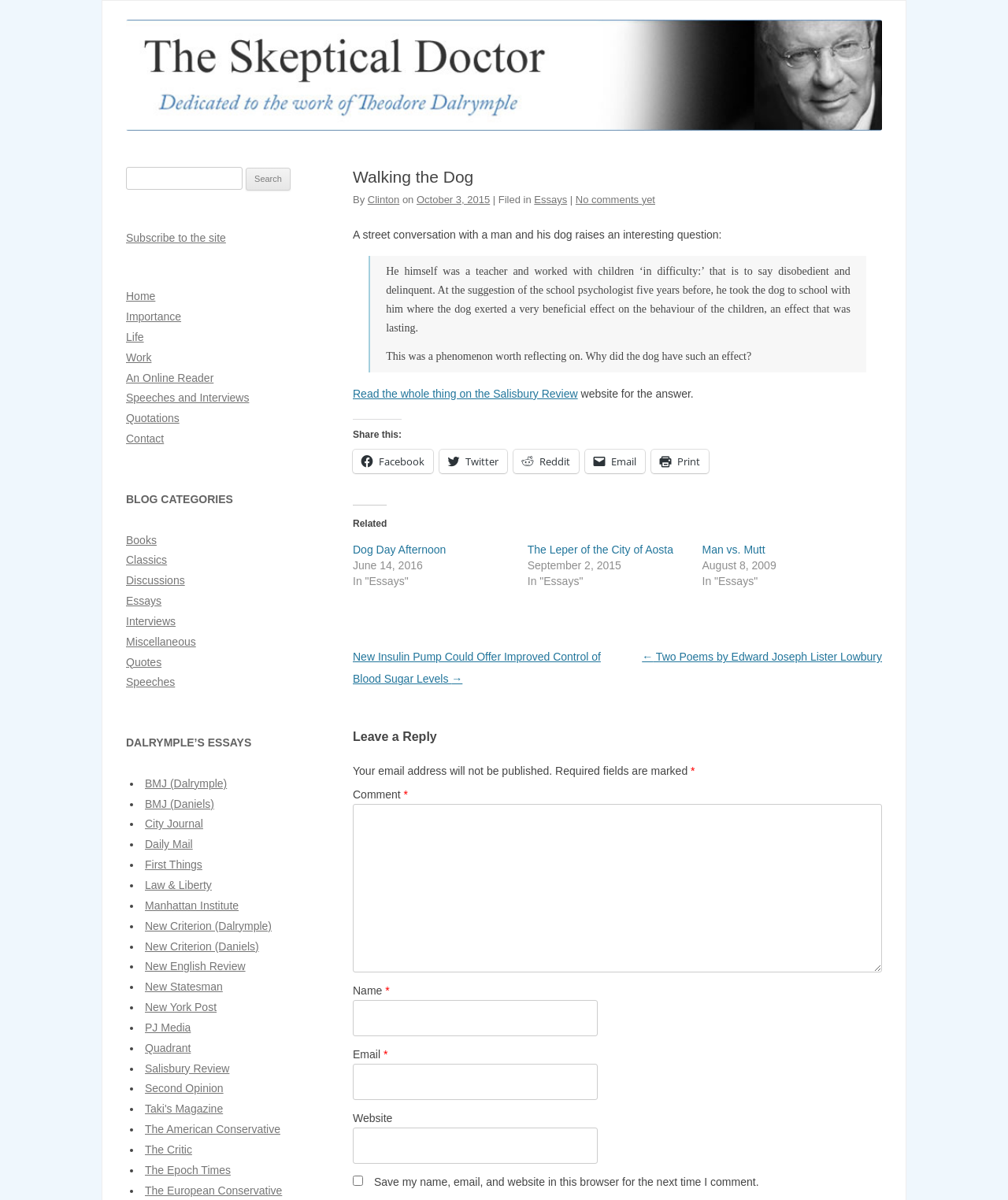Determine the bounding box coordinates of the area to click in order to meet this instruction: "Search for something".

[0.125, 0.139, 0.241, 0.158]